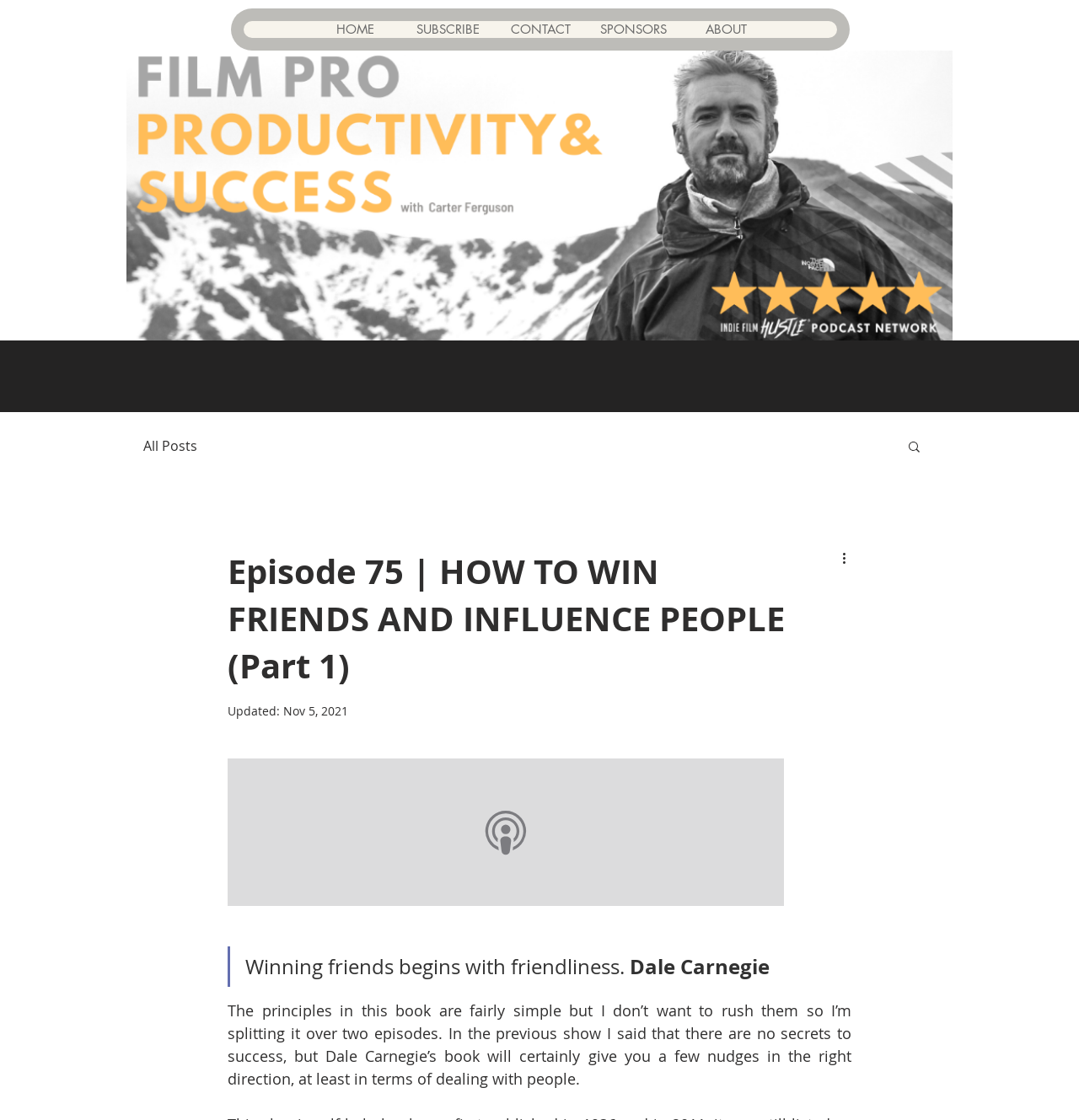What is the name of the book being discussed?
Carefully examine the image and provide a detailed answer to the question.

I determined the answer by looking at the heading 'Episode 75 | HOW TO WIN FRIENDS AND INFLUENCE PEOPLE (Part 1)' which suggests that the book being discussed is 'How to Win Friends & Influence People'.